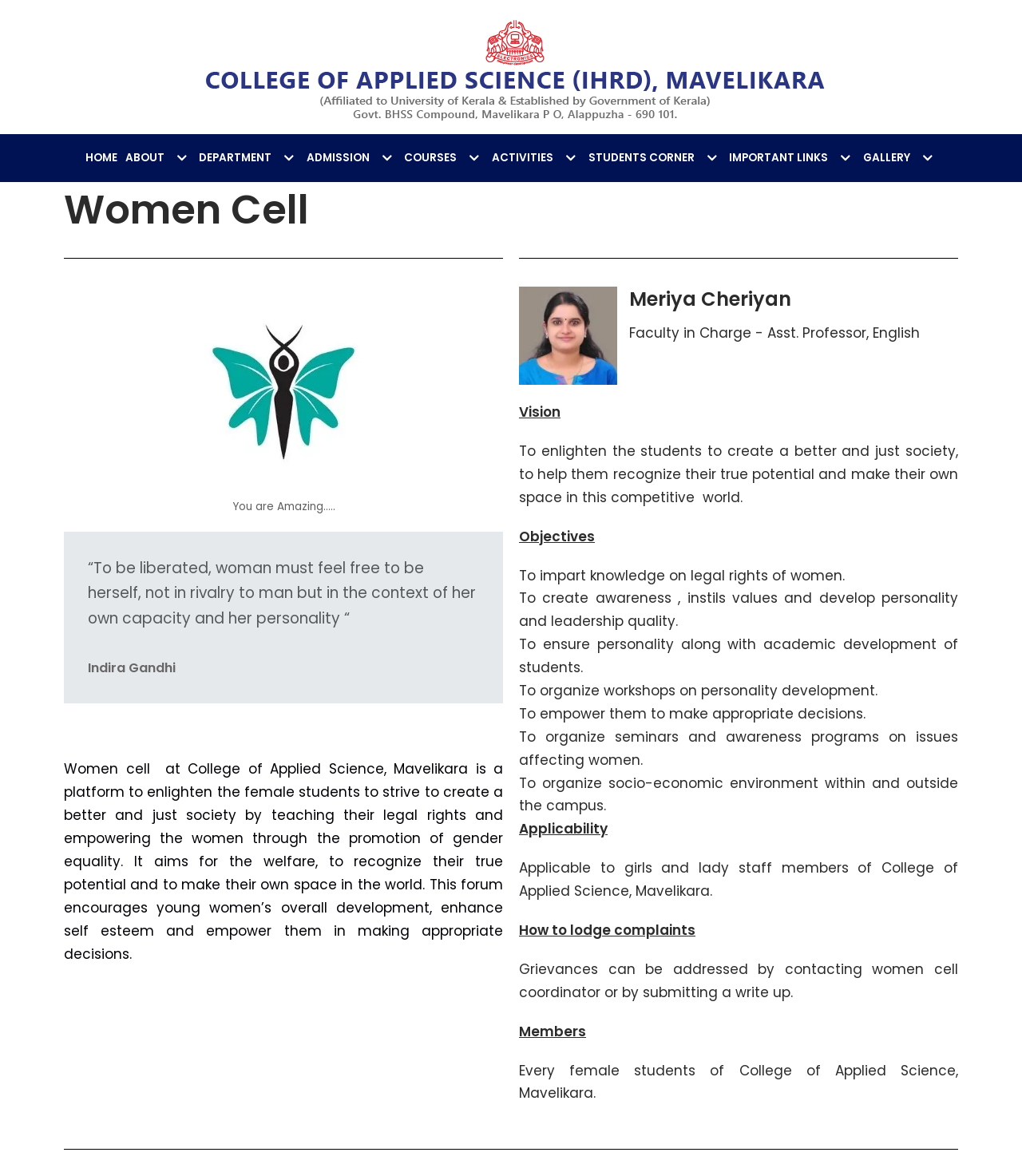Construct a comprehensive caption that outlines the webpage's structure and content.

The webpage is about the Women Cell at College of Applied Science, Mavelikara. At the top, there is a navigation menu with 9 links: HOME, ABOUT, DEPARTMENT, ADMISSION, COURSES, ACTIVITIES, STUDENTS CORNER, IMPORTANT LINKS, and GALLERY. Each link has a dropdown icon next to it.

Below the navigation menu, there is a heading that reads "Women Cell" in a prominent font. Next to it, there is a figure with a caption "You are Amazing.....".

Below the figure, there is a blockquote with a quote from Indira Gandhi: "“To be liberated, woman must feel free to be herself, not in rivalry to man but in the context of her own capacity and her personality “". The quote is attributed to Indira Gandhi.

Following the blockquote, there is a paragraph of text that describes the purpose of the Women Cell, which is to empower female students to create a better and just society by teaching them their legal rights and promoting gender equality.

On the right side of the page, there is a section with a heading "Meriya Cheriyan", who is the Faculty in Charge of the Women Cell. Below her name, there is a description of her role as an Asst. Professor of English.

Below this section, there are several paragraphs of text that outline the vision, objectives, and applicability of the Women Cell. The vision is to enlighten students to create a better and just society, and the objectives include imparting knowledge on legal rights, creating awareness, and empowering students to make appropriate decisions. The applicability of the Women Cell is to all female students and lady staff members of the college.

Finally, there are sections on how to lodge complaints, the members of the Women Cell, and a call to action to empower female students.